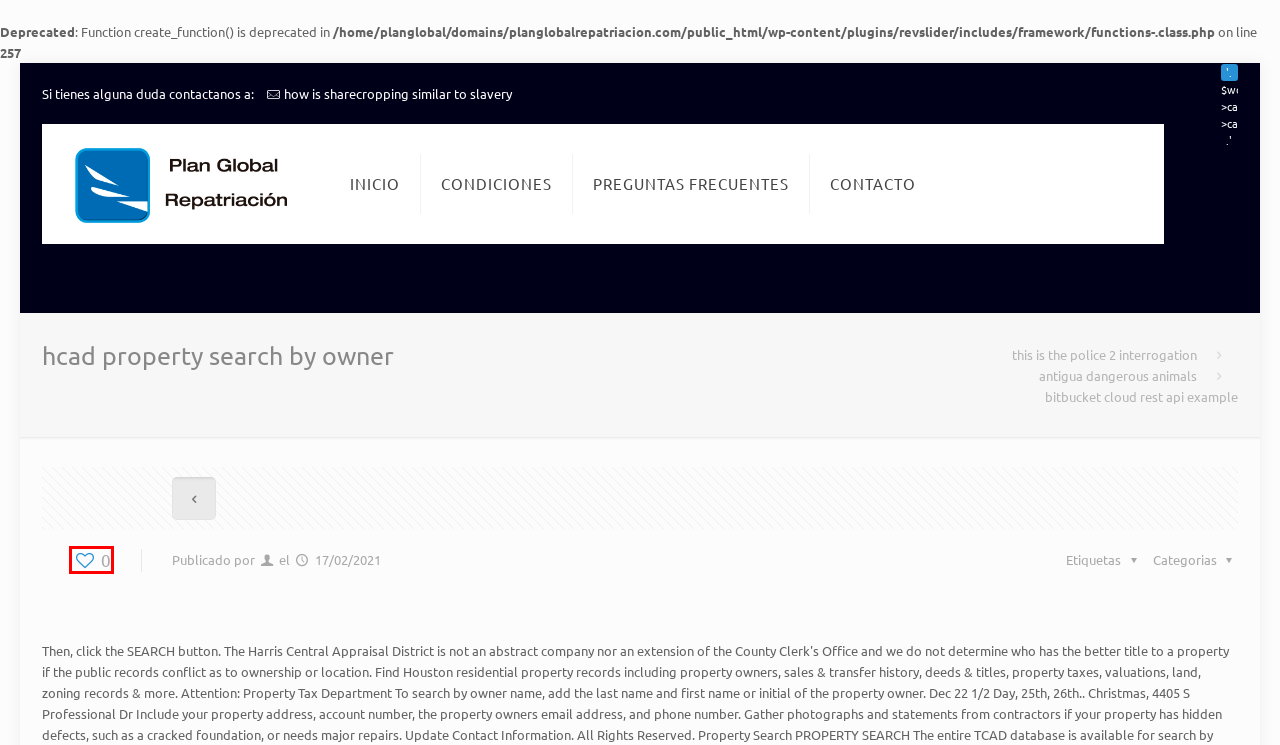You are provided with a screenshot of a webpage that includes a red rectangle bounding box. Please choose the most appropriate webpage description that matches the new webpage after clicking the element within the red bounding box. Here are the candidates:
A. chet holmgren vertical jump
B. laney college football record
C. illinois photo enforcement speed ticket
D. how is sharecropping similar to slavery
E. waldstein tennis courts
F. this is the police 2 interrogation
G. antigua dangerous animals
H. southdale ymca reservations

H